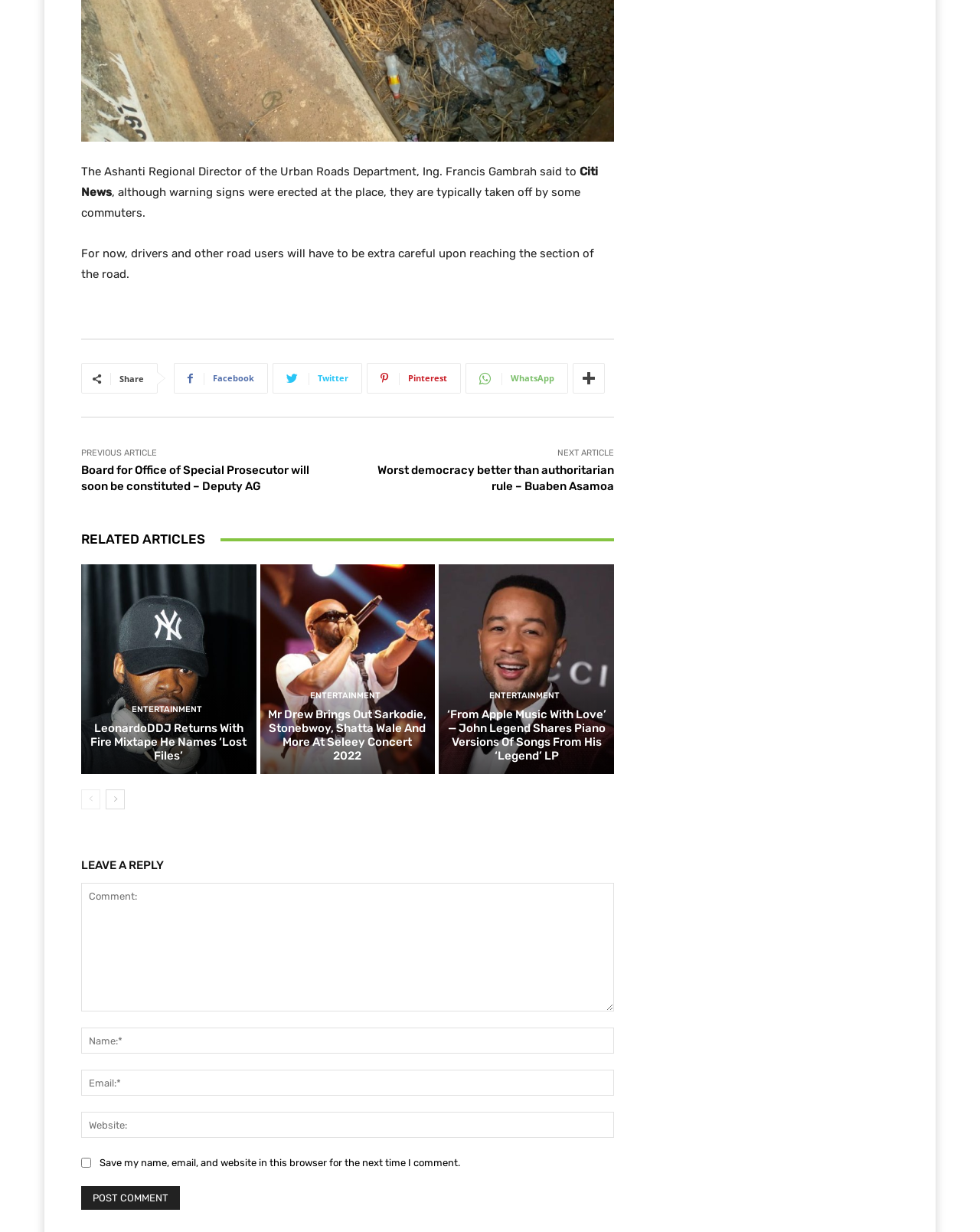Please provide a one-word or short phrase answer to the question:
How many social media platforms are available for sharing?

5